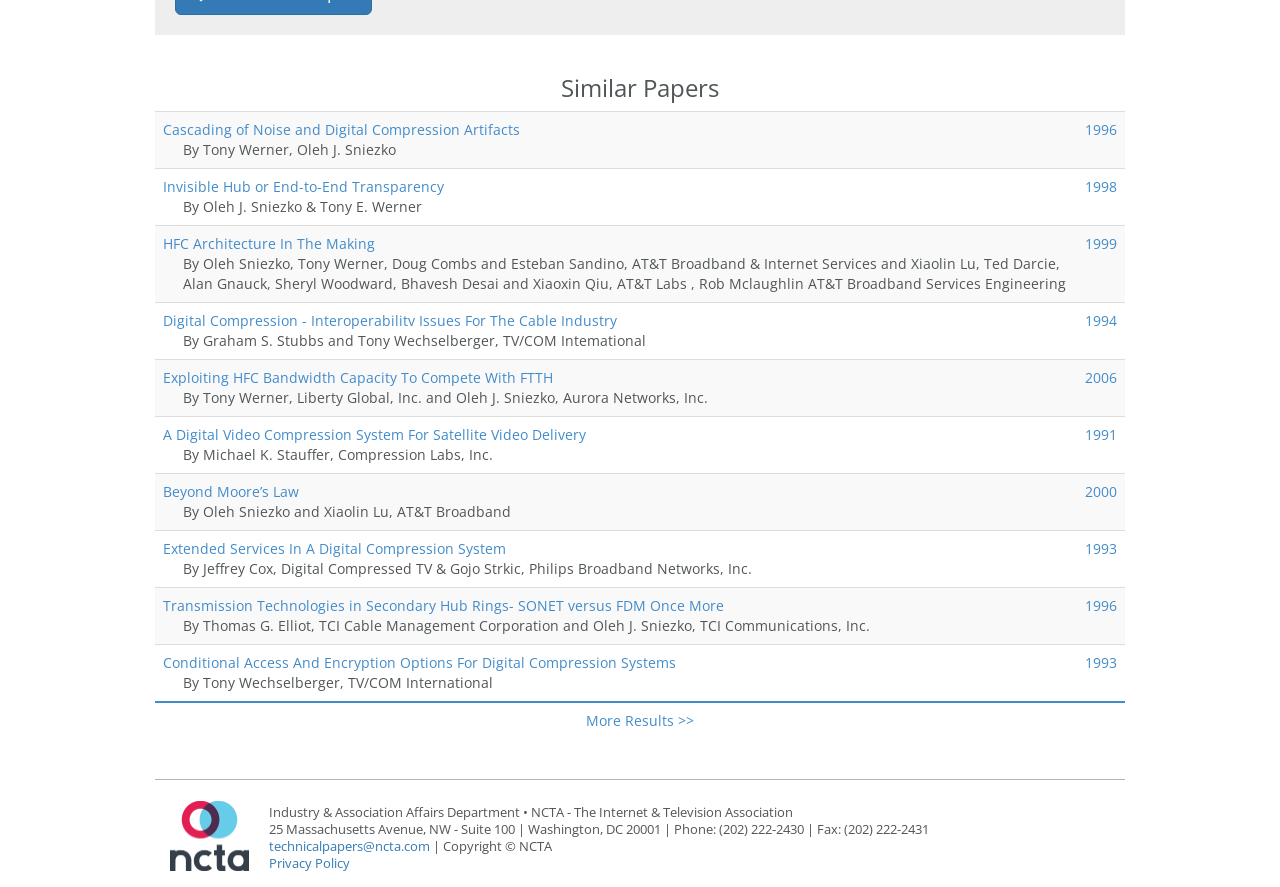Based on the provided description, "parent_node: Broomstickfighters", find the bounding box of the corresponding UI element in the screenshot.

None